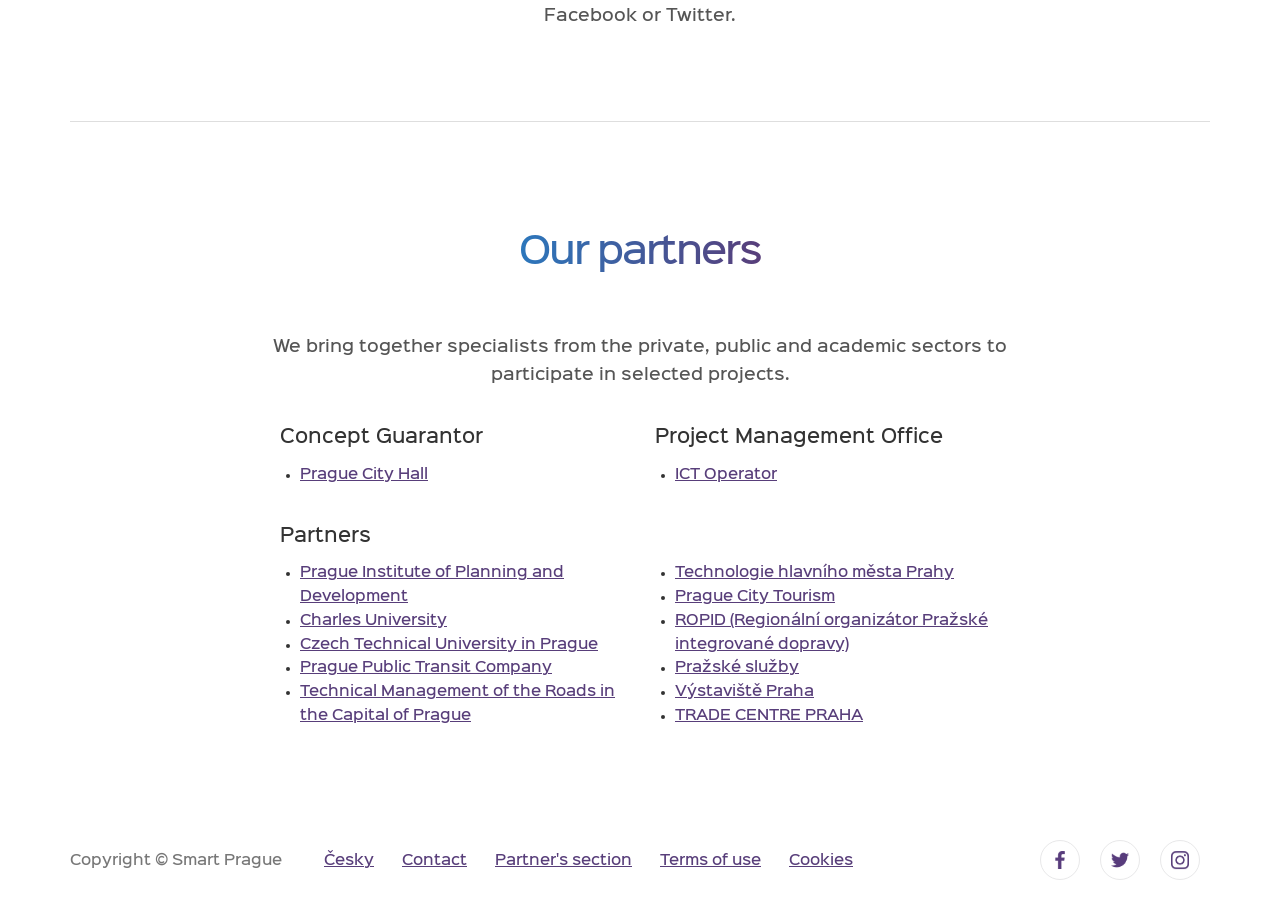Locate the bounding box coordinates of the clickable region necessary to complete the following instruction: "Login as a member". Provide the coordinates in the format of four float numbers between 0 and 1, i.e., [left, top, right, bottom].

None